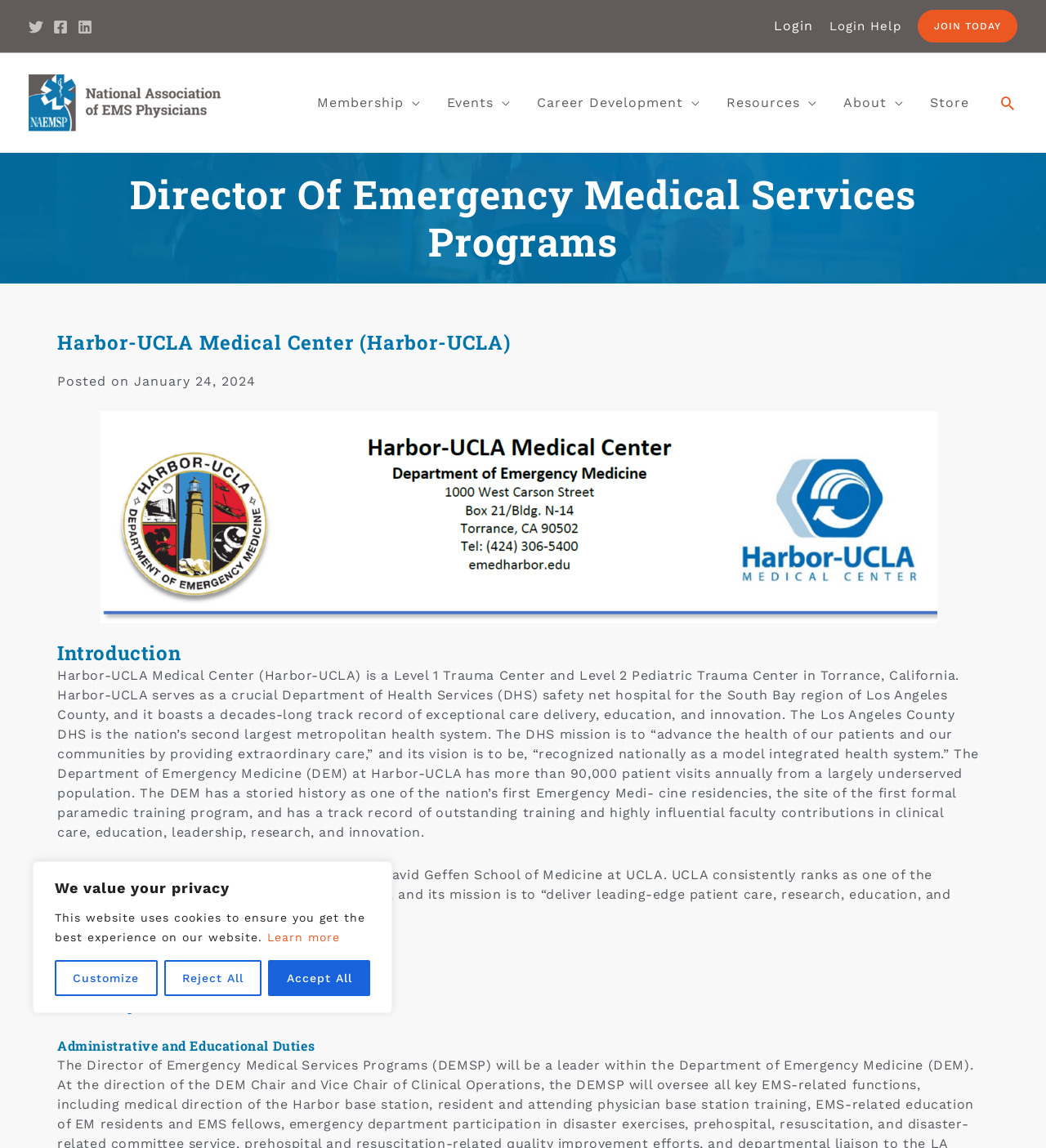Locate the headline of the webpage and generate its content.

Director Of Emergency Medical Services Programs